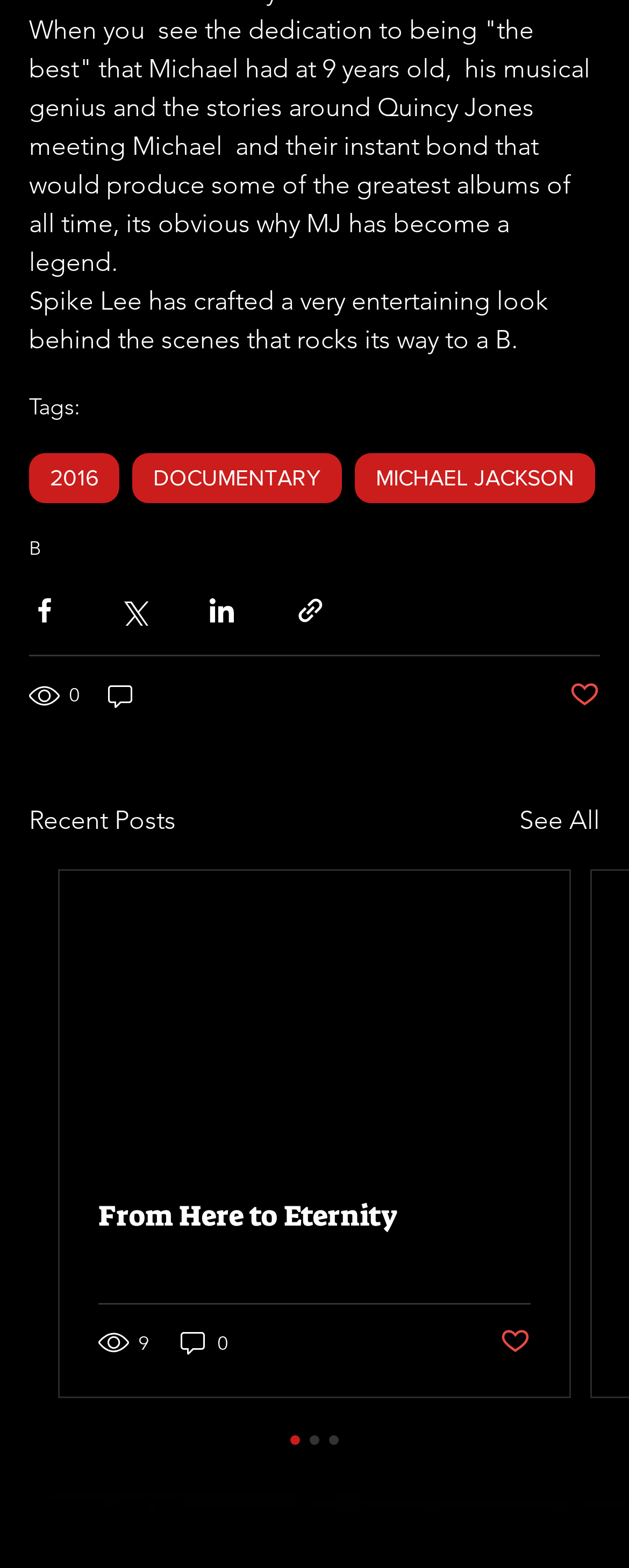What is the rating of the documentary?
Using the image, answer in one word or phrase.

B